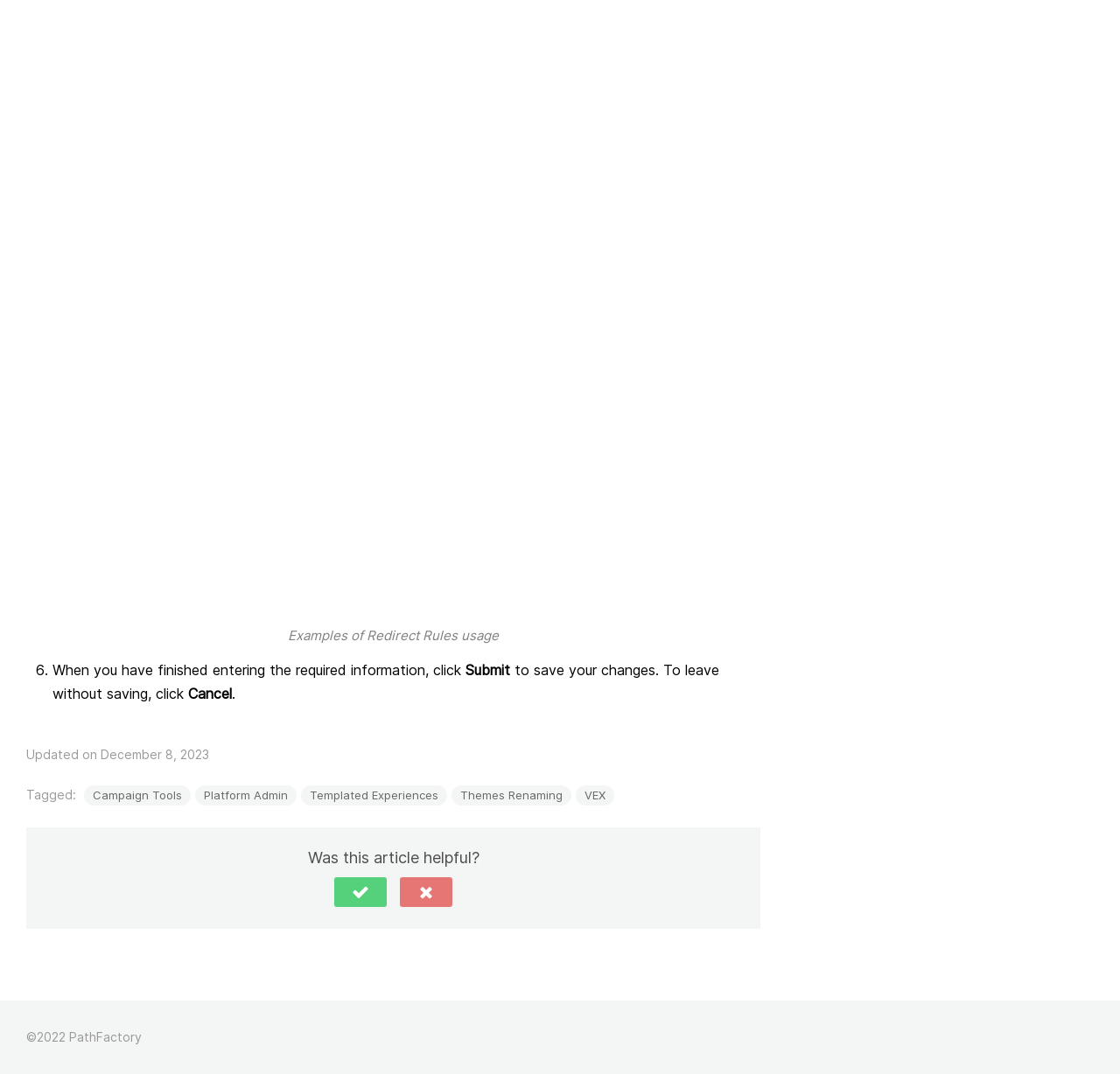Show the bounding box coordinates for the HTML element as described: "Templated Experiences".

[0.269, 0.731, 0.399, 0.75]